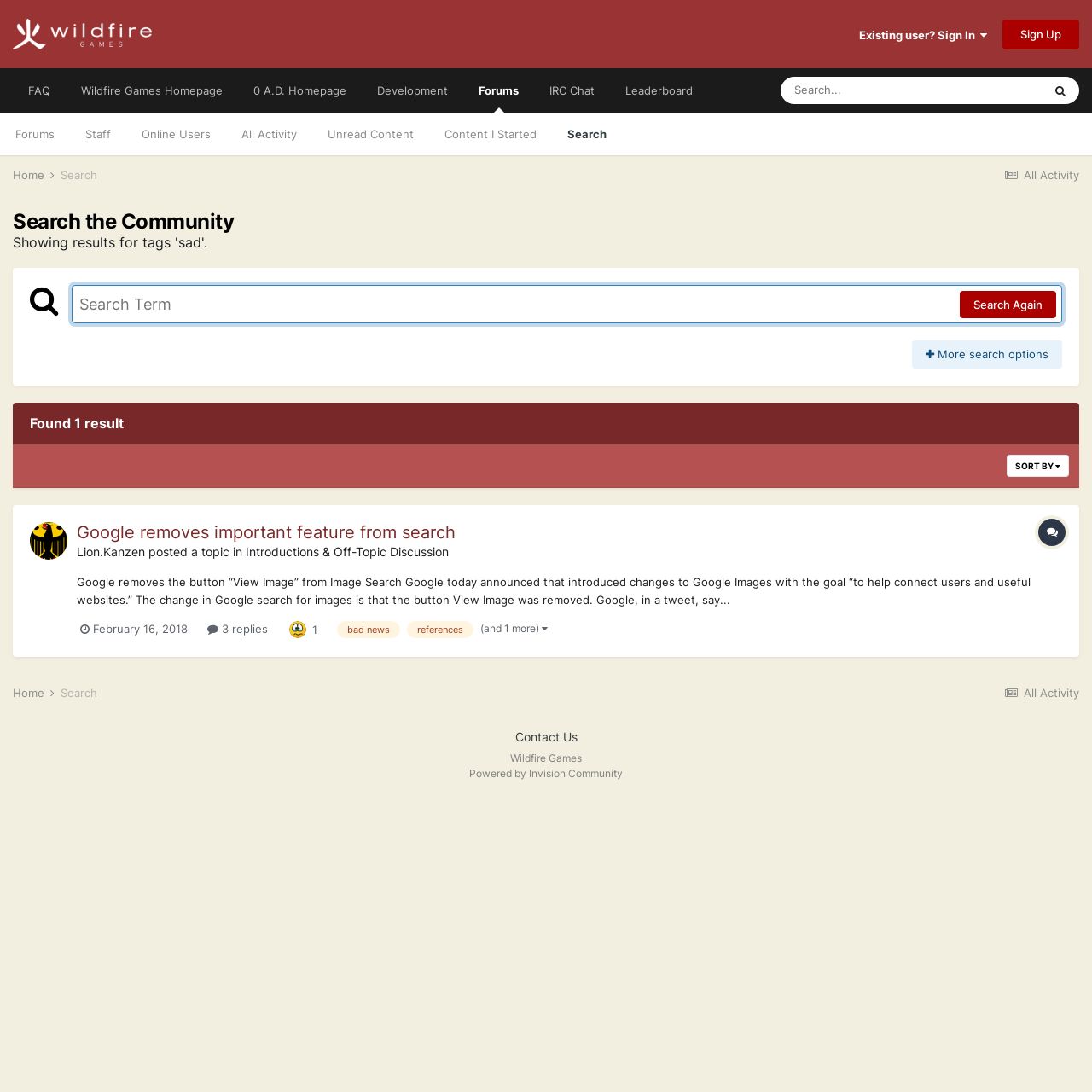Extract the bounding box coordinates for the UI element described as: "February 16, 2018".

[0.073, 0.569, 0.172, 0.582]